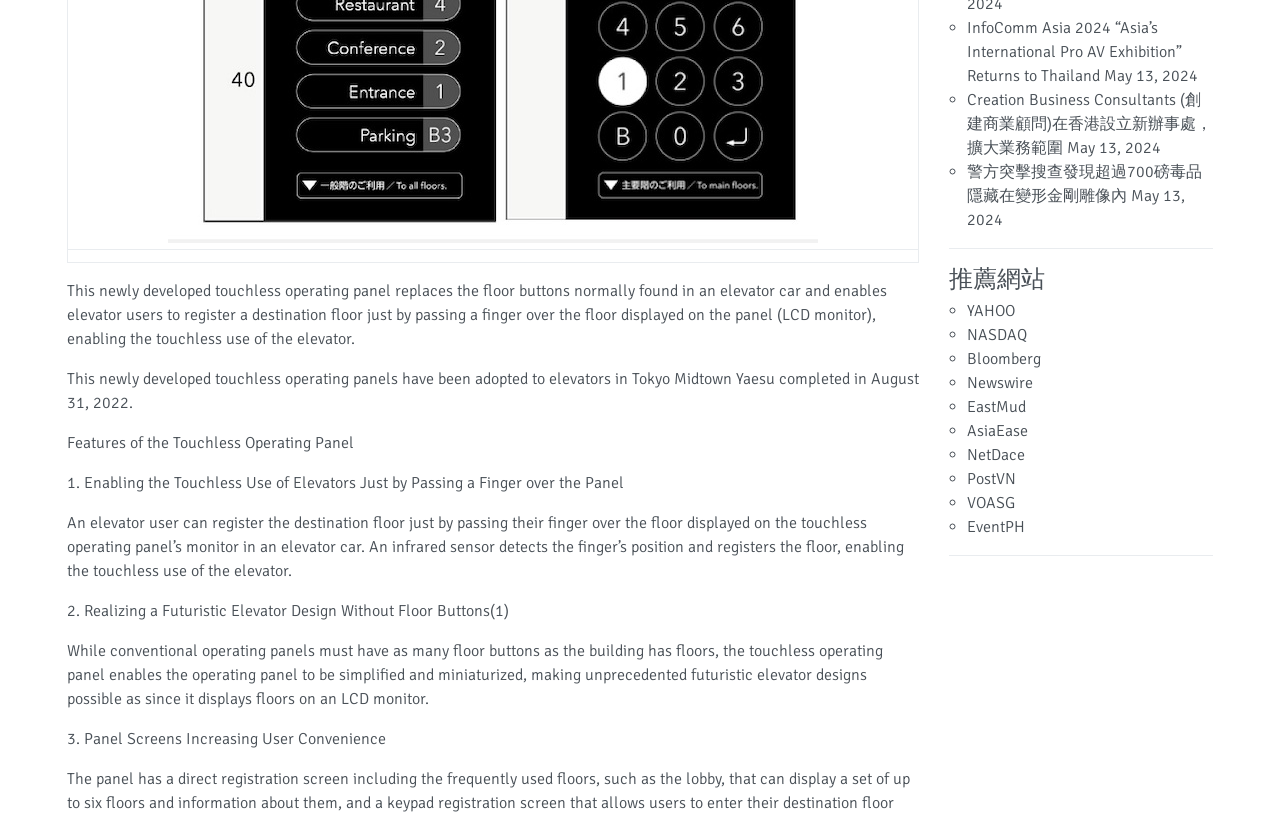Find the bounding box coordinates for the element described here: "警方突擊搜查發現超過700磅毒品隱藏在變形金剛雕像內".

[0.755, 0.199, 0.939, 0.253]